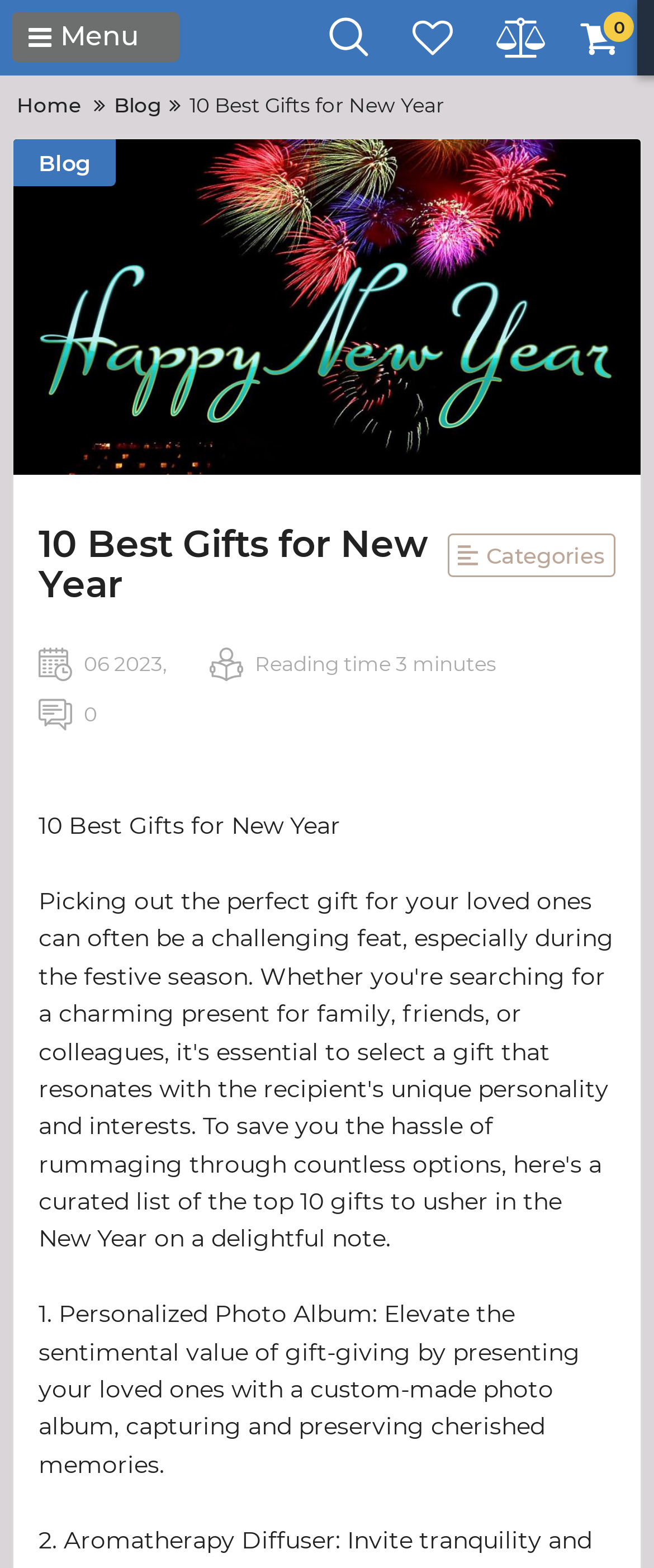Predict the bounding box of the UI element based on this description: "Home".

[0.026, 0.059, 0.123, 0.077]